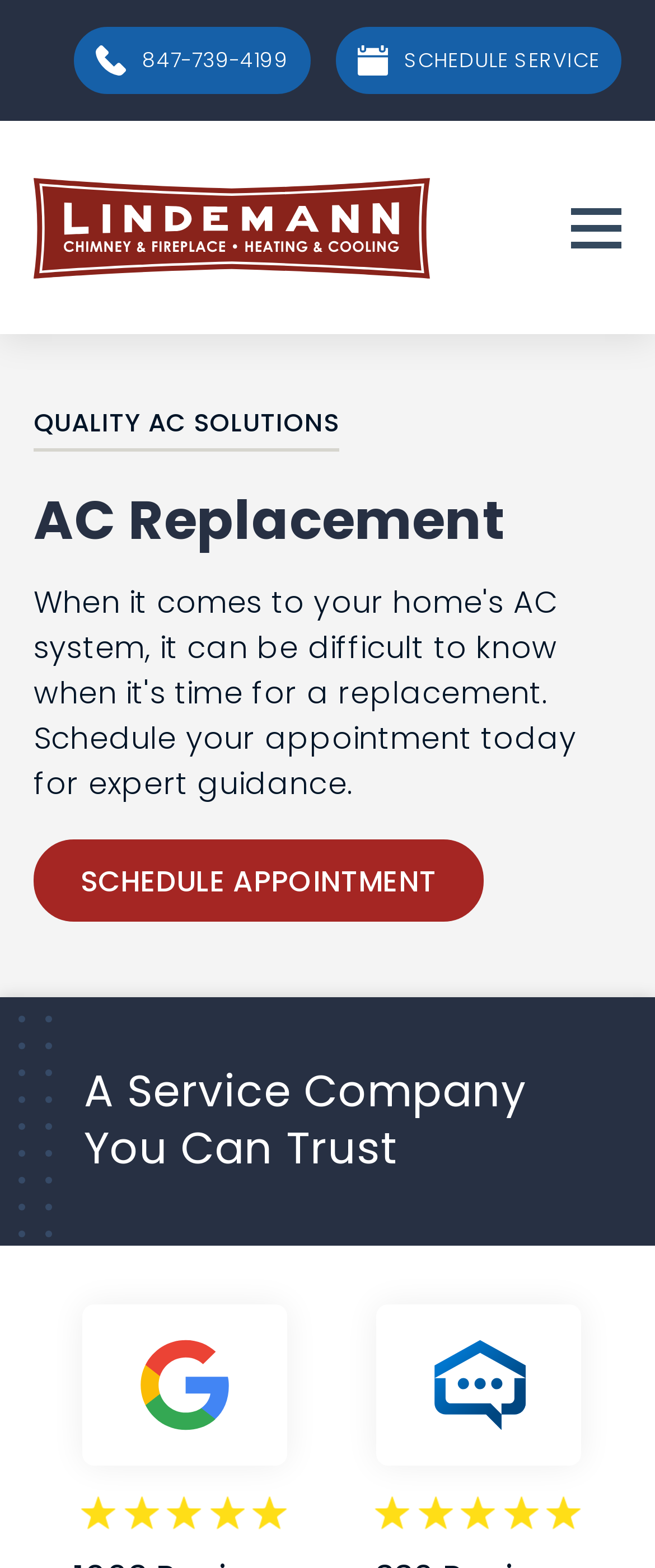What is the company name associated with the logo?
Refer to the image and provide a one-word or short phrase answer.

Lindemann